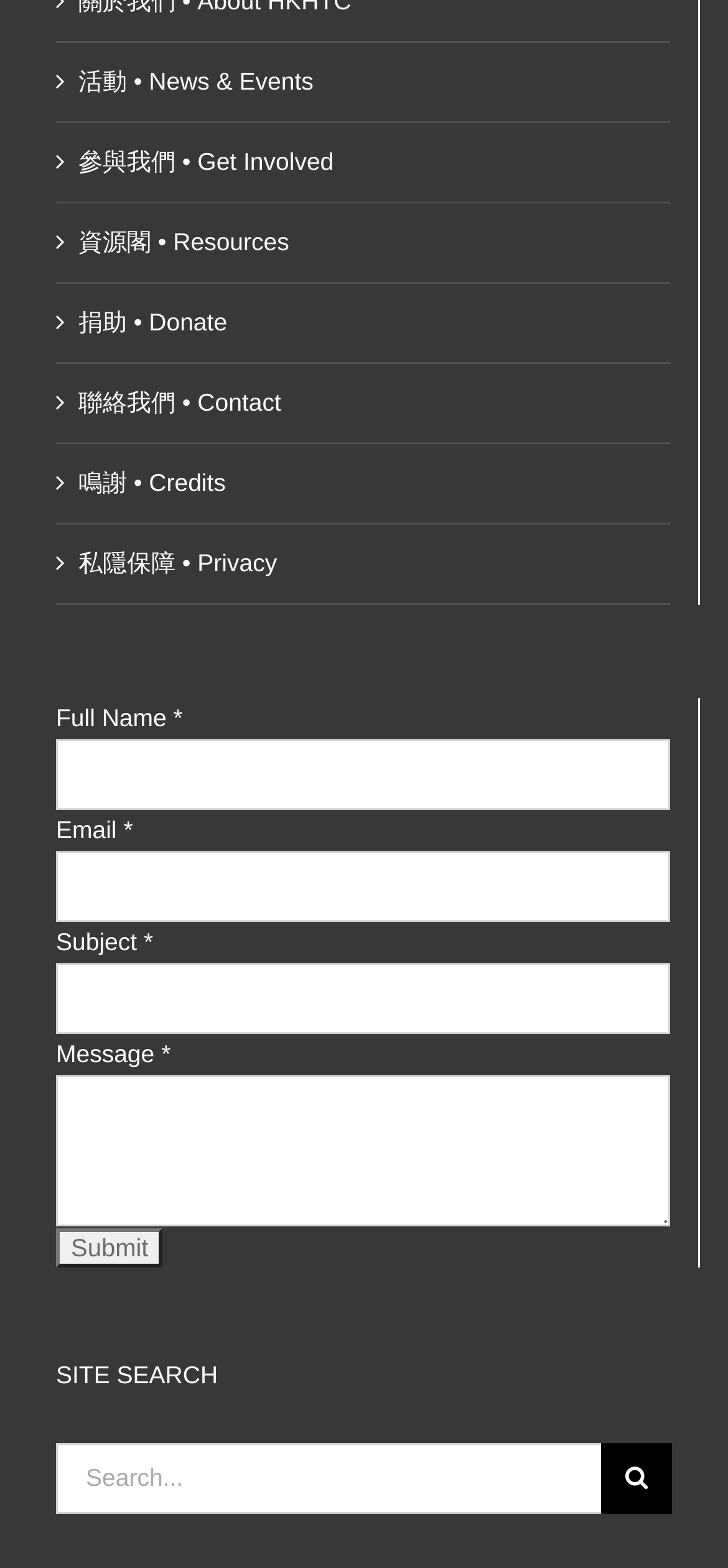Using the image as a reference, answer the following question in as much detail as possible:
What is the last item in the navigation menu?

I looked at the navigation menu and found that the last item is 'Privacy', which is represented by the text ' 私隱保障 • Privacy'.